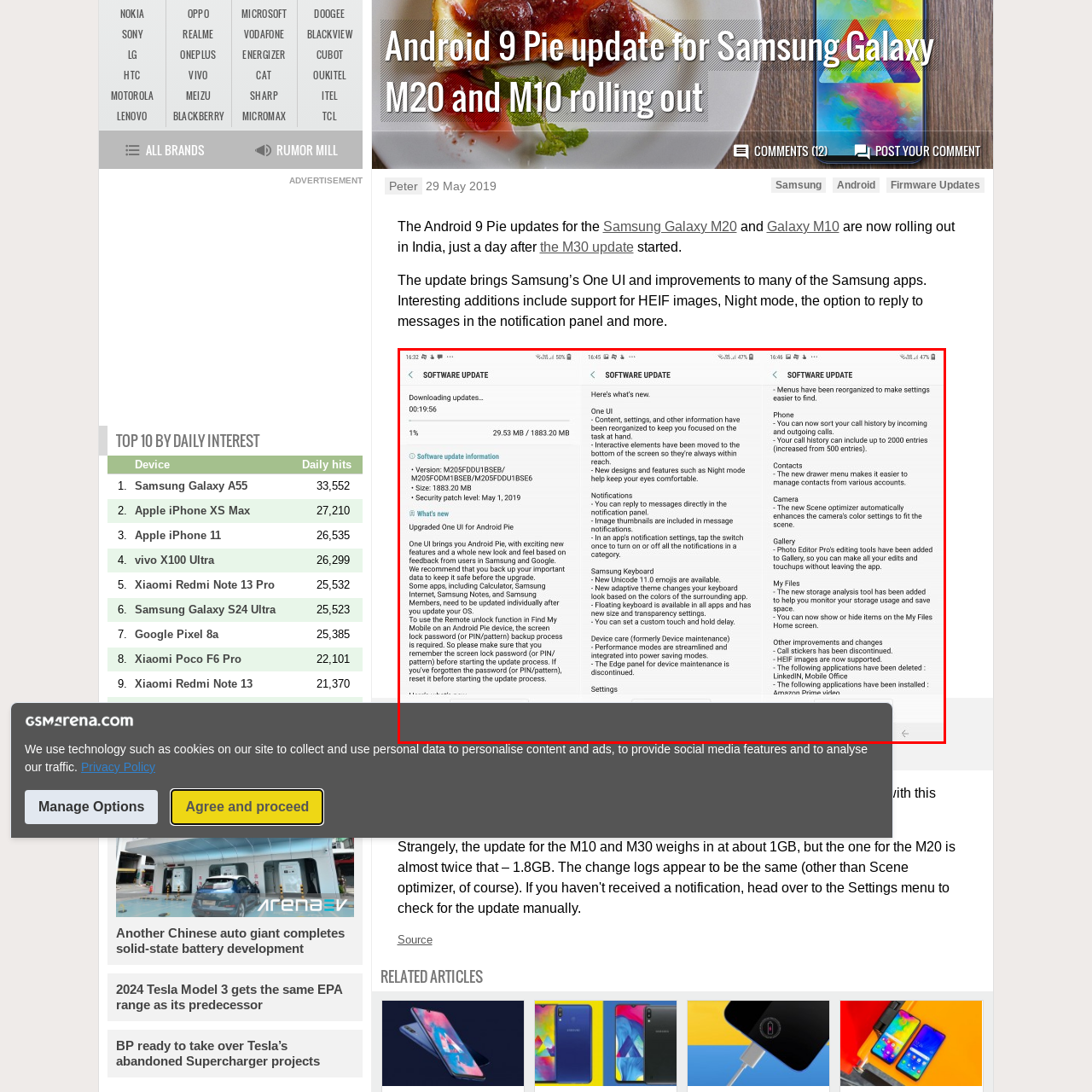What is the purpose of the 'What's new' section?
Analyze the image inside the red bounding box and provide a one-word or short-phrase answer to the question.

To highlight new features